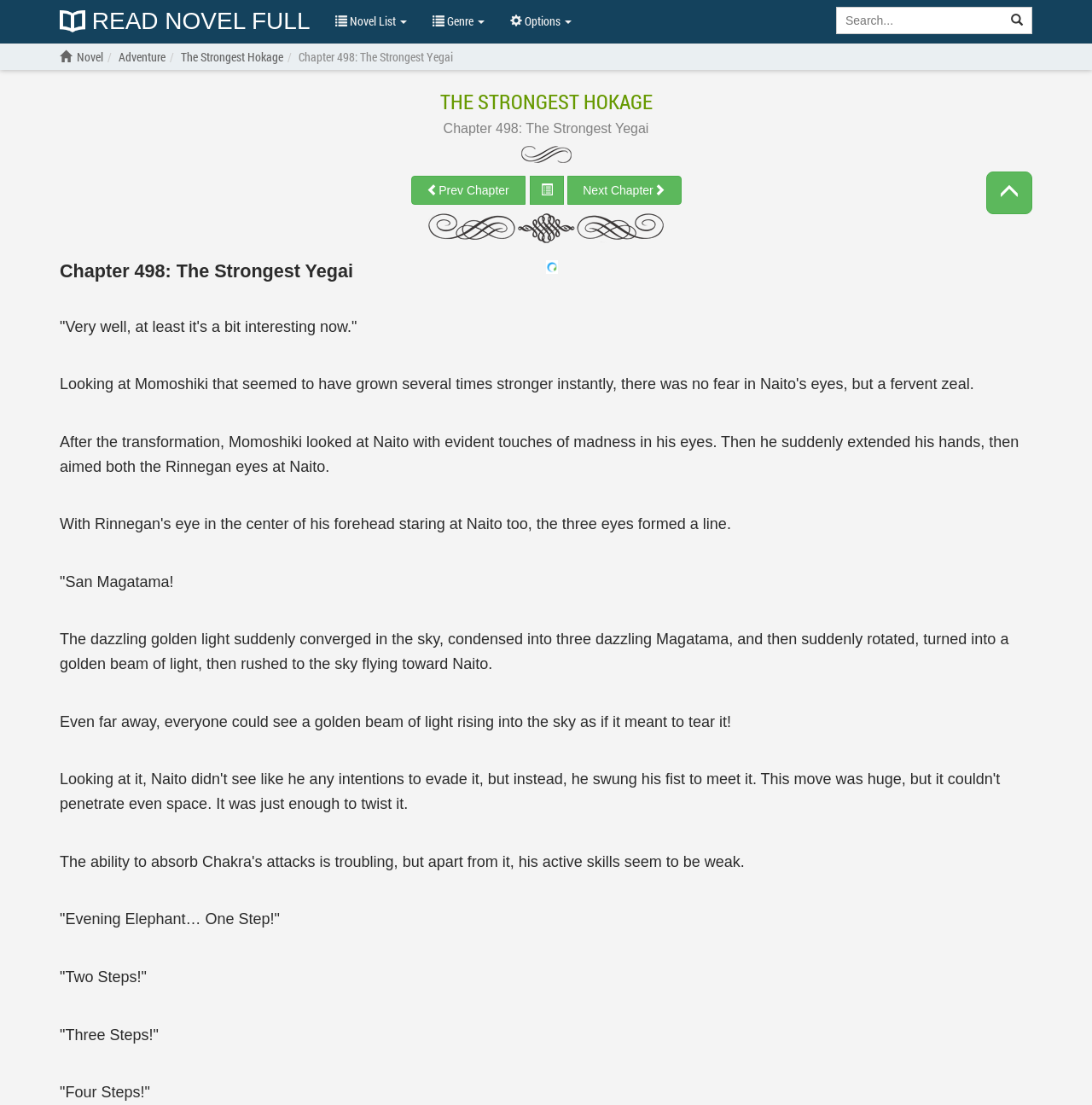Using the webpage screenshot and the element description Chapter 498: The Strongest Yegai, determine the bounding box coordinates. Specify the coordinates in the format (top-left x, top-left y, bottom-right x, bottom-right y) with values ranging from 0 to 1.

[0.406, 0.11, 0.594, 0.123]